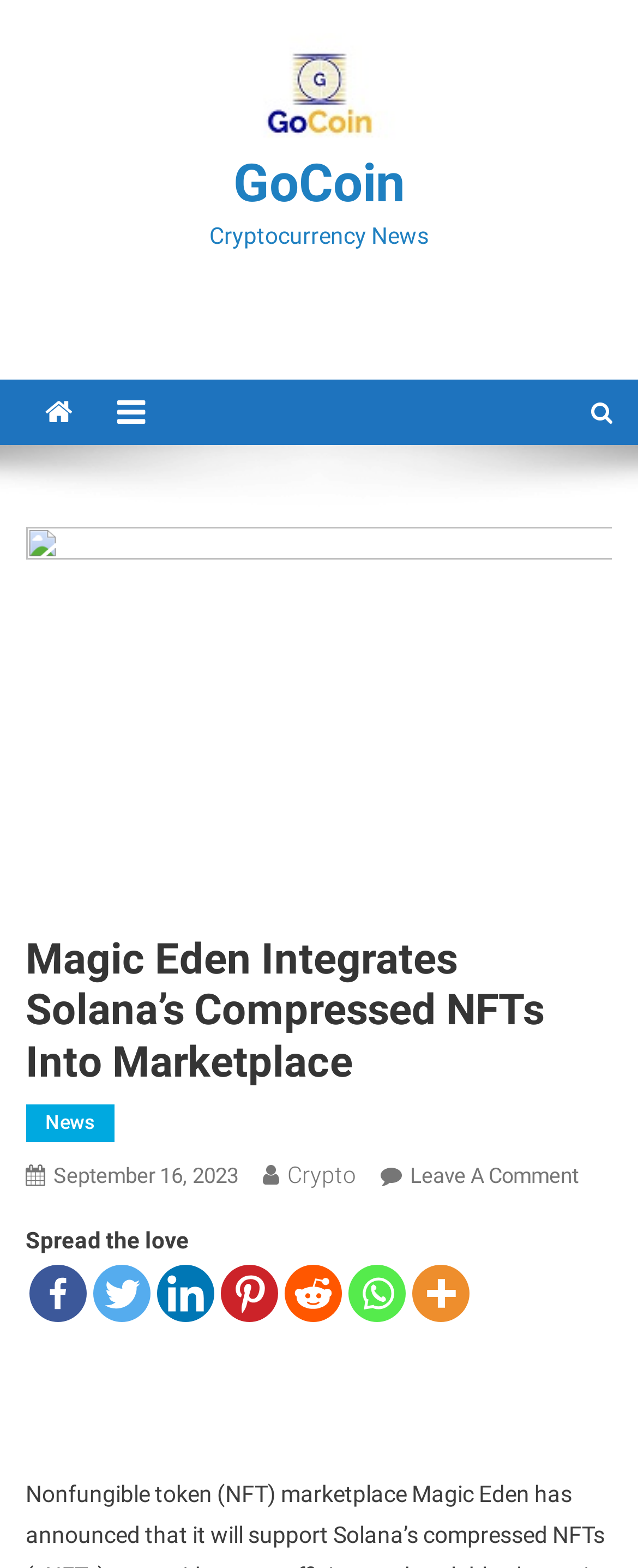Explain the webpage's layout and main content in detail.

The webpage is about Magic Eden, a nonfungible token (NFT) marketplace, and its integration of Solana's compressed NFTs (cNFTs) to provide a cost-efficient and scalable solution. 

At the top, there is a logo of GoCoin, which is an image, accompanied by a link to GoCoin. Below the logo, there is a link to GoCoin again. 

To the right of the logo, there is a text "Cryptocurrency News" indicating the category of the article. 

On the left side of the page, there are three social media icons: a Facebook icon, a Twitter icon, and a LinkedIn icon, which are links. 

The main content of the page is a news article with the title "Magic Eden Integrates Solana’s Compressed NFTs Into Marketplace". Below the title, there are links to "News", "September 16, 2023", "Crypto", and "Leave A Comment On Magic Eden Integrates Solana’s Compressed NFTs Into Marketplace". 

At the bottom of the page, there are social media sharing links, including Facebook, Twitter, LinkedIn, Pinterest, Reddit, Whatsapp, and More, accompanied by their respective icons.